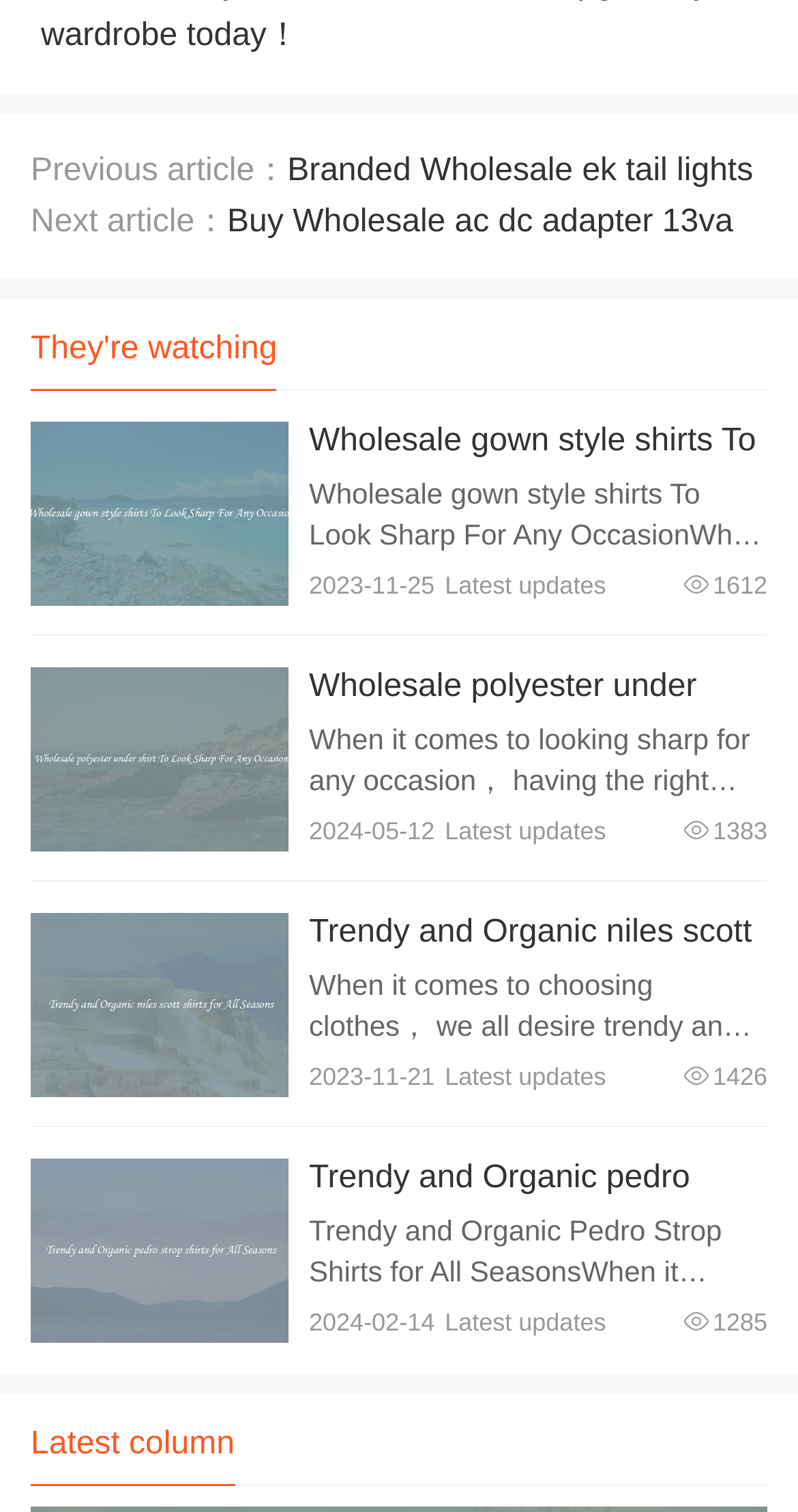What is the category of the articles on this webpage?
Respond to the question with a well-detailed and thorough answer.

I inferred the category of the articles by looking at the topics mentioned, such as 'Niles Scott shirts', 'Pedro Strop shirts', and 'gown style shirts', which suggest that the category is fashion or clothing.